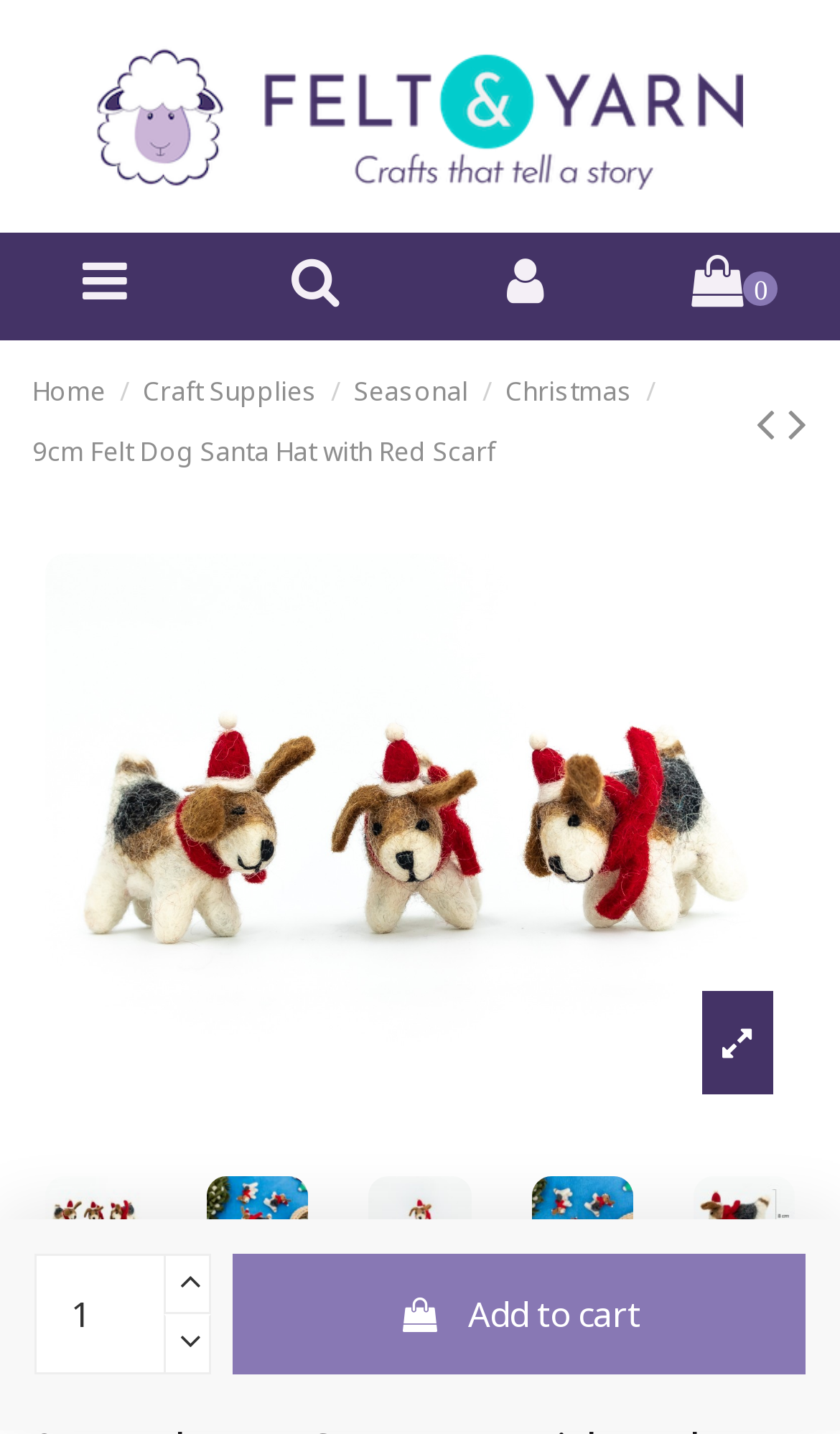Observe the image and answer the following question in detail: Is there free shipping for this product?

I found the free shipping information by looking at the StaticText element with the text 'Free Shipping' which is located at the bottom of the page, near the 'Add to cart' button.